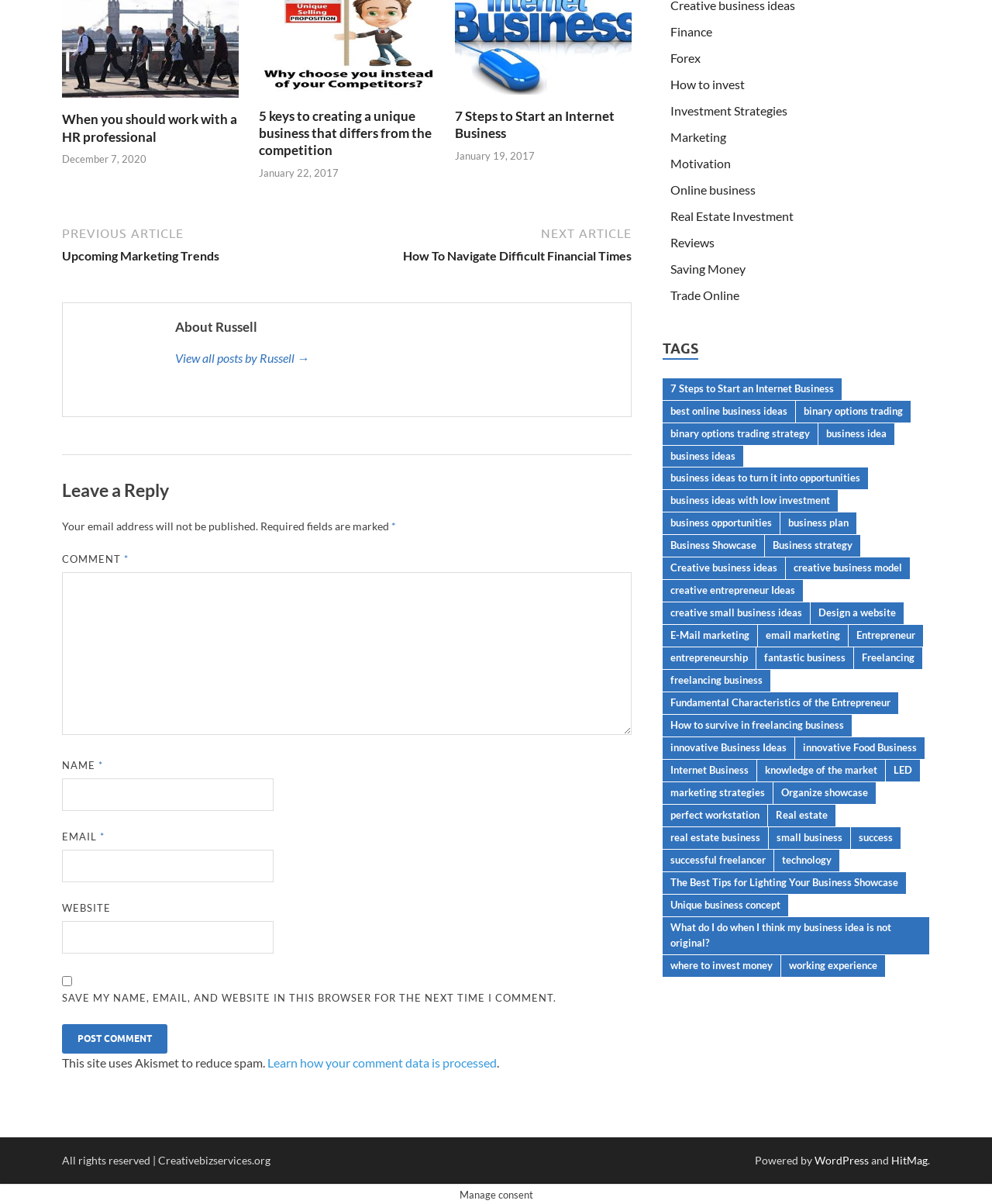Please specify the bounding box coordinates of the region to click in order to perform the following instruction: "Click on the 'When you should work with a HR professional' link".

[0.062, 0.078, 0.241, 0.09]